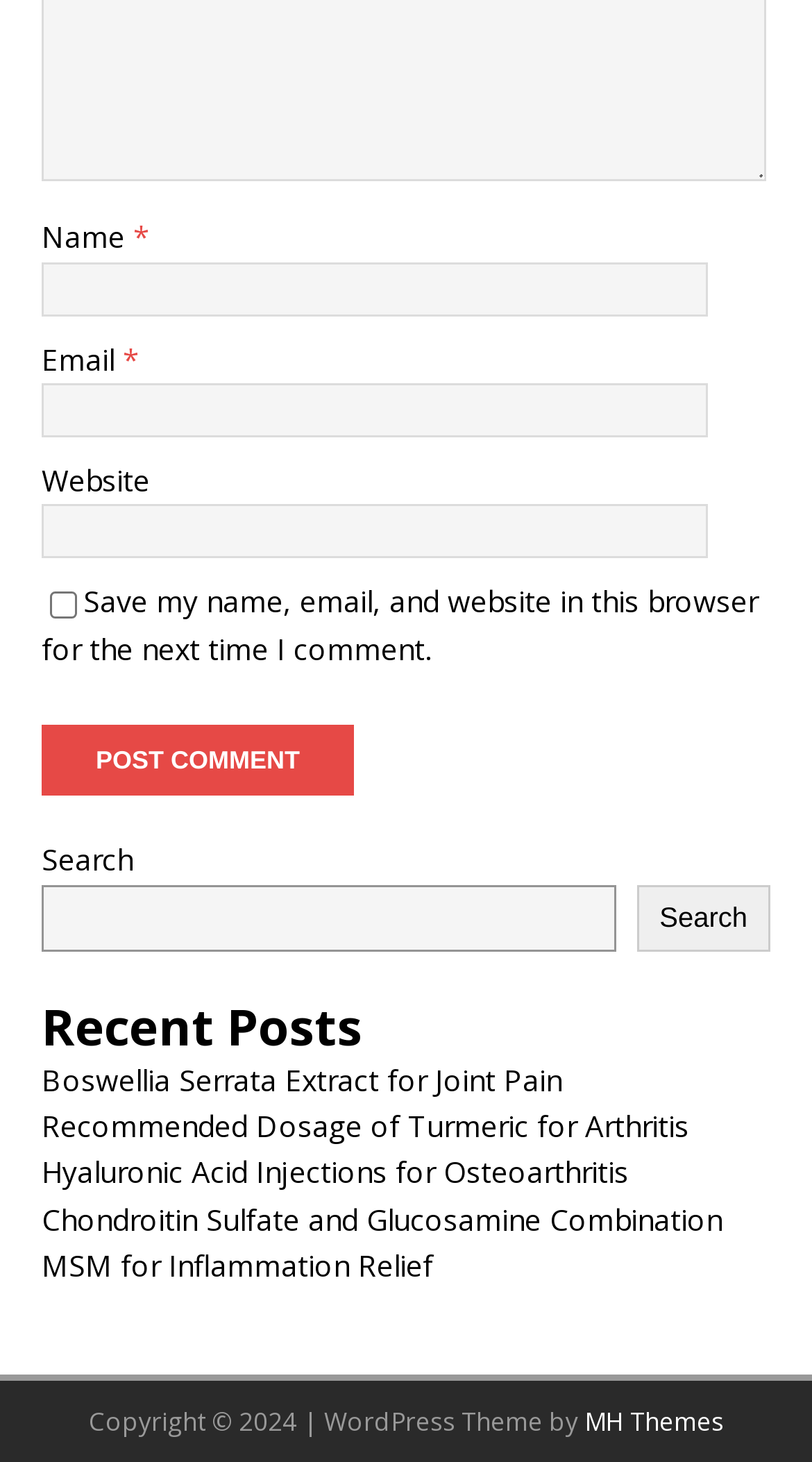Identify and provide the bounding box coordinates of the UI element described: "MH Themes". The coordinates should be formatted as [left, top, right, bottom], with each number being a float between 0 and 1.

[0.719, 0.96, 0.891, 0.984]